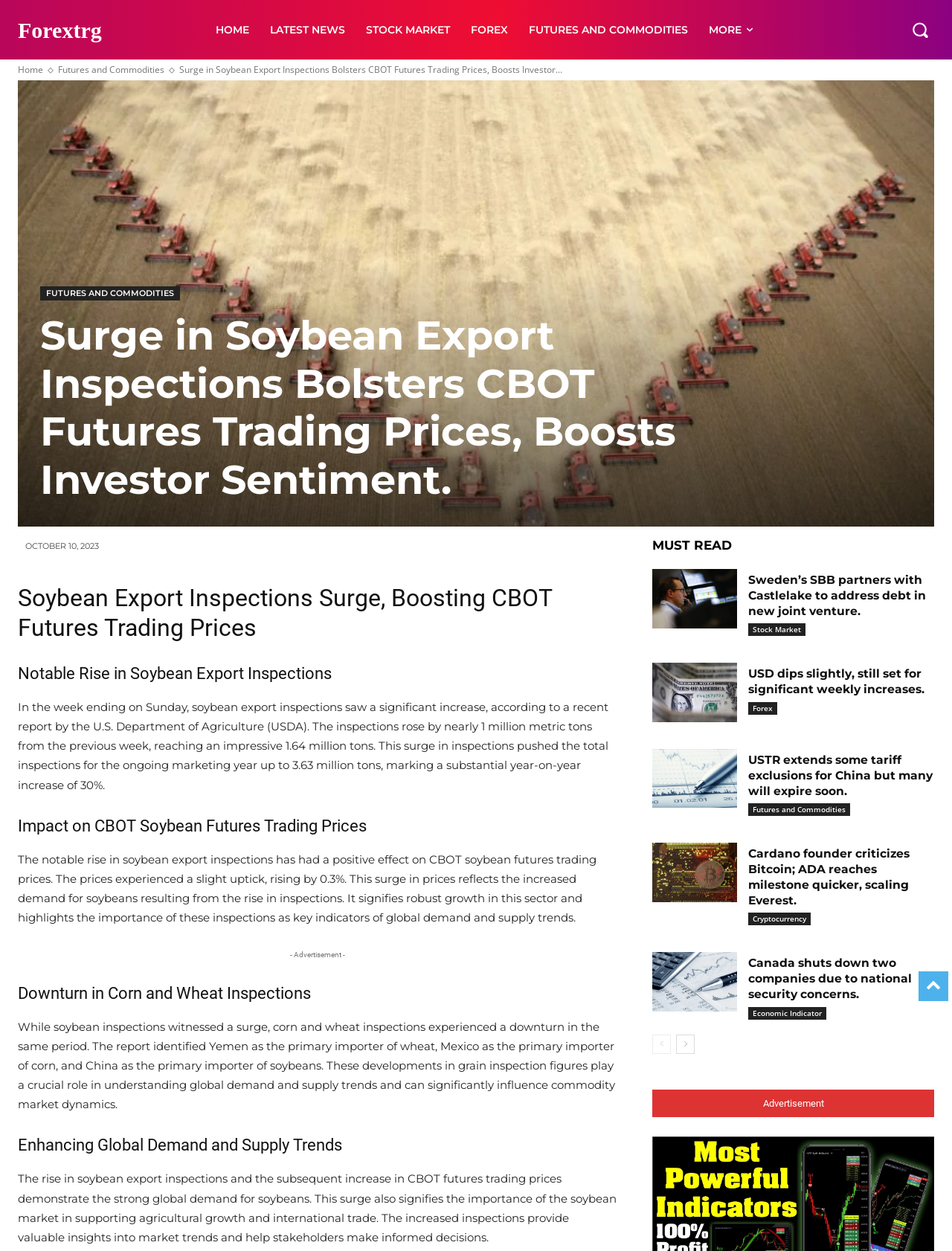What is the effect of the surge in soybean export inspections on CBOT soybean futures trading prices?
Use the image to give a comprehensive and detailed response to the question.

The article states that the surge in soybean export inspections has led to a 0.3% increase in CBOT soybean futures trading prices, reflecting the increased demand for soybeans.